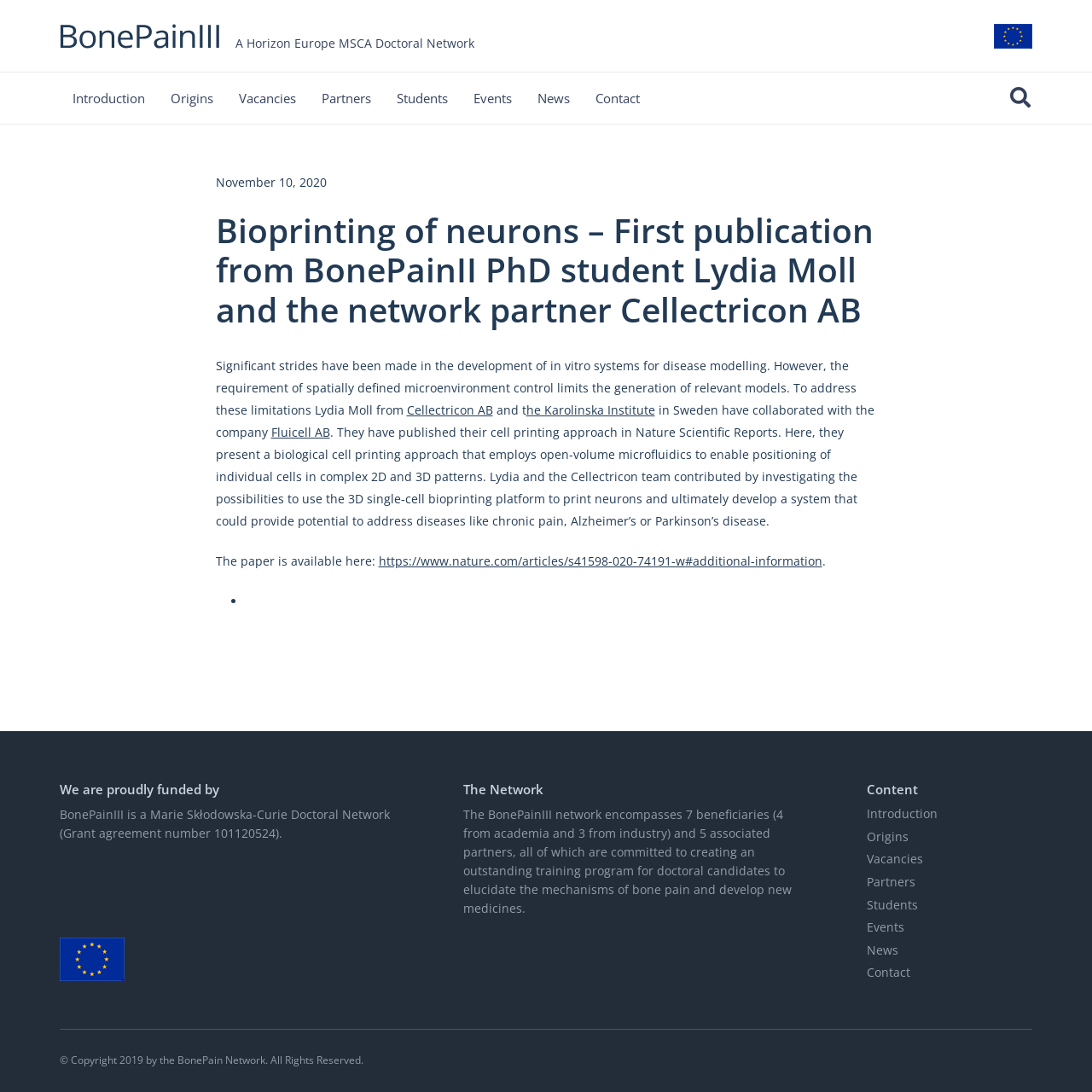Find the bounding box coordinates of the clickable area required to complete the following action: "Read the news".

[0.48, 0.066, 0.534, 0.113]